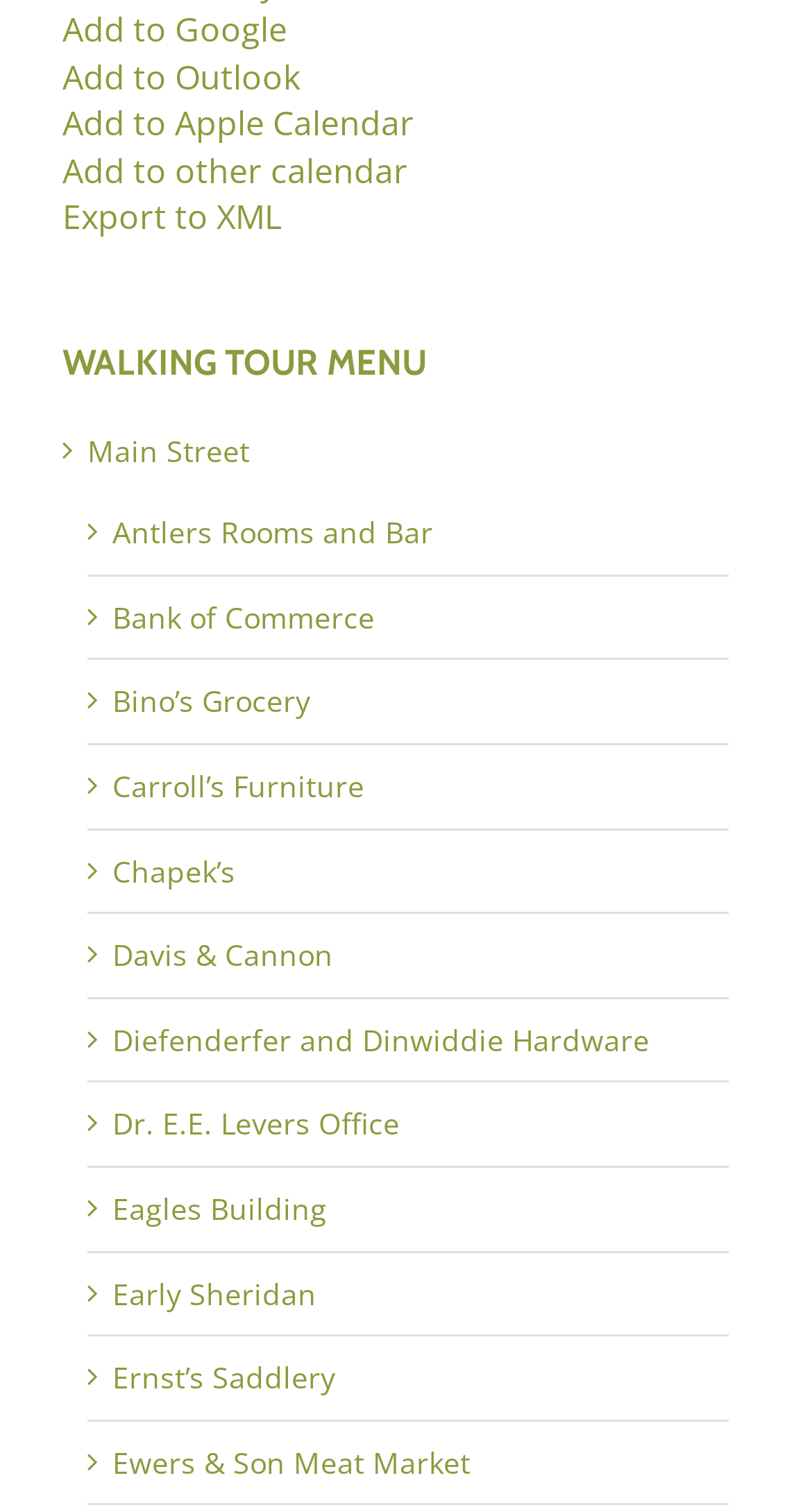Give a succinct answer to this question in a single word or phrase: 
What is the last location on the walking tour menu?

Ewers & Son Meat Market